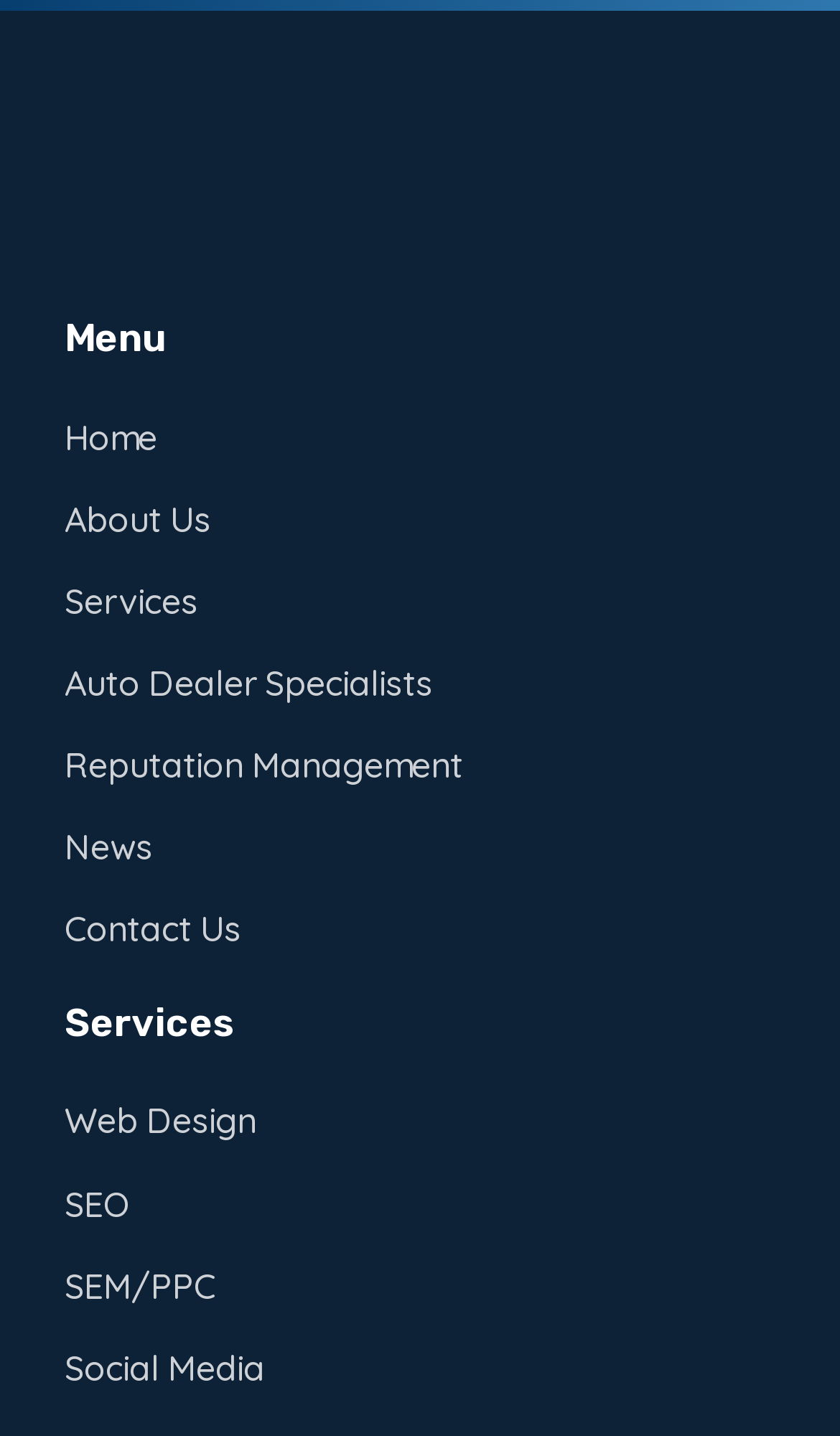What is the first menu item?
Using the image as a reference, answer with just one word or a short phrase.

Home